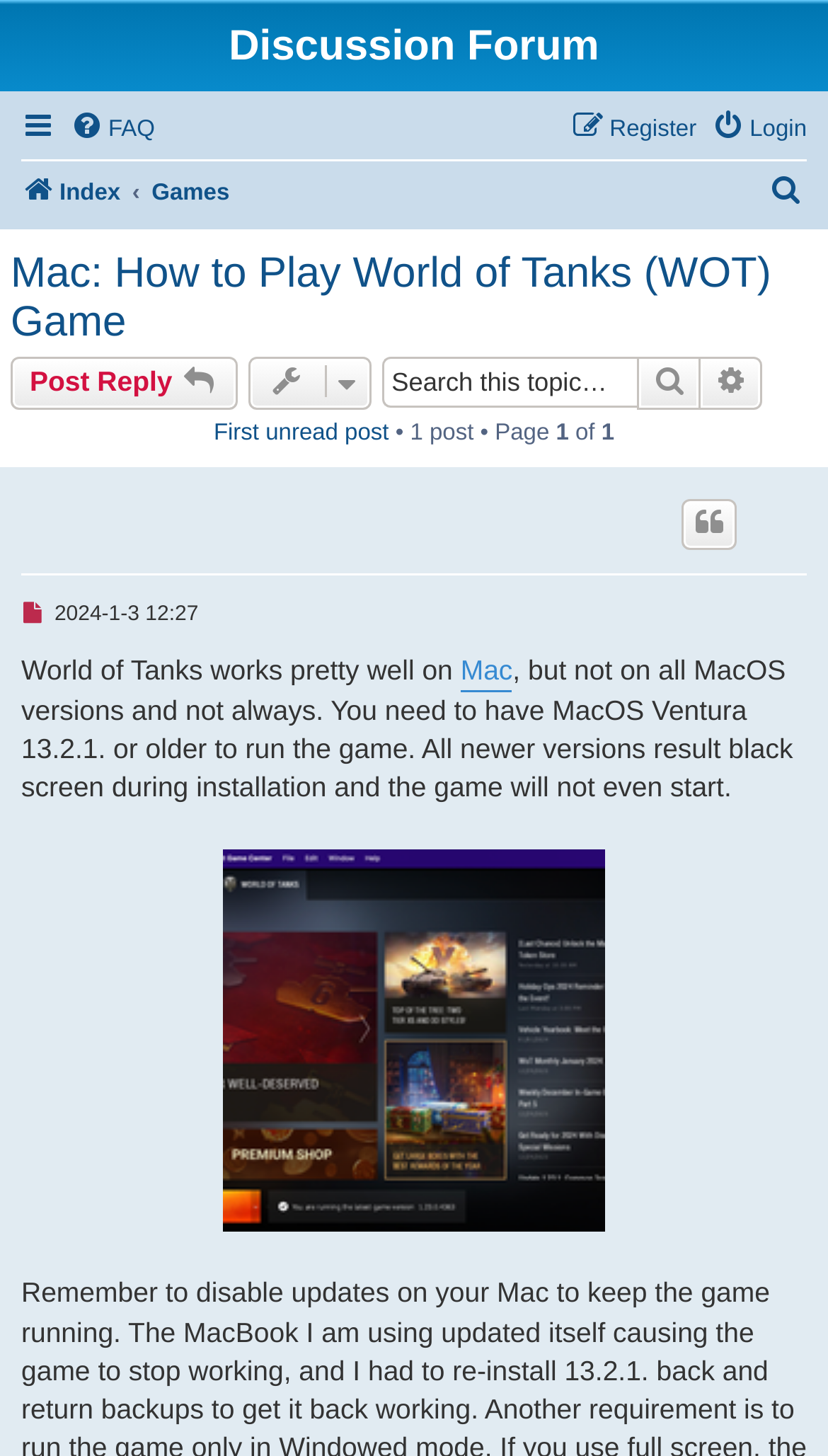Please indicate the bounding box coordinates for the clickable area to complete the following task: "Search this topic". The coordinates should be specified as four float numbers between 0 and 1, i.e., [left, top, right, bottom].

[0.463, 0.246, 0.77, 0.281]